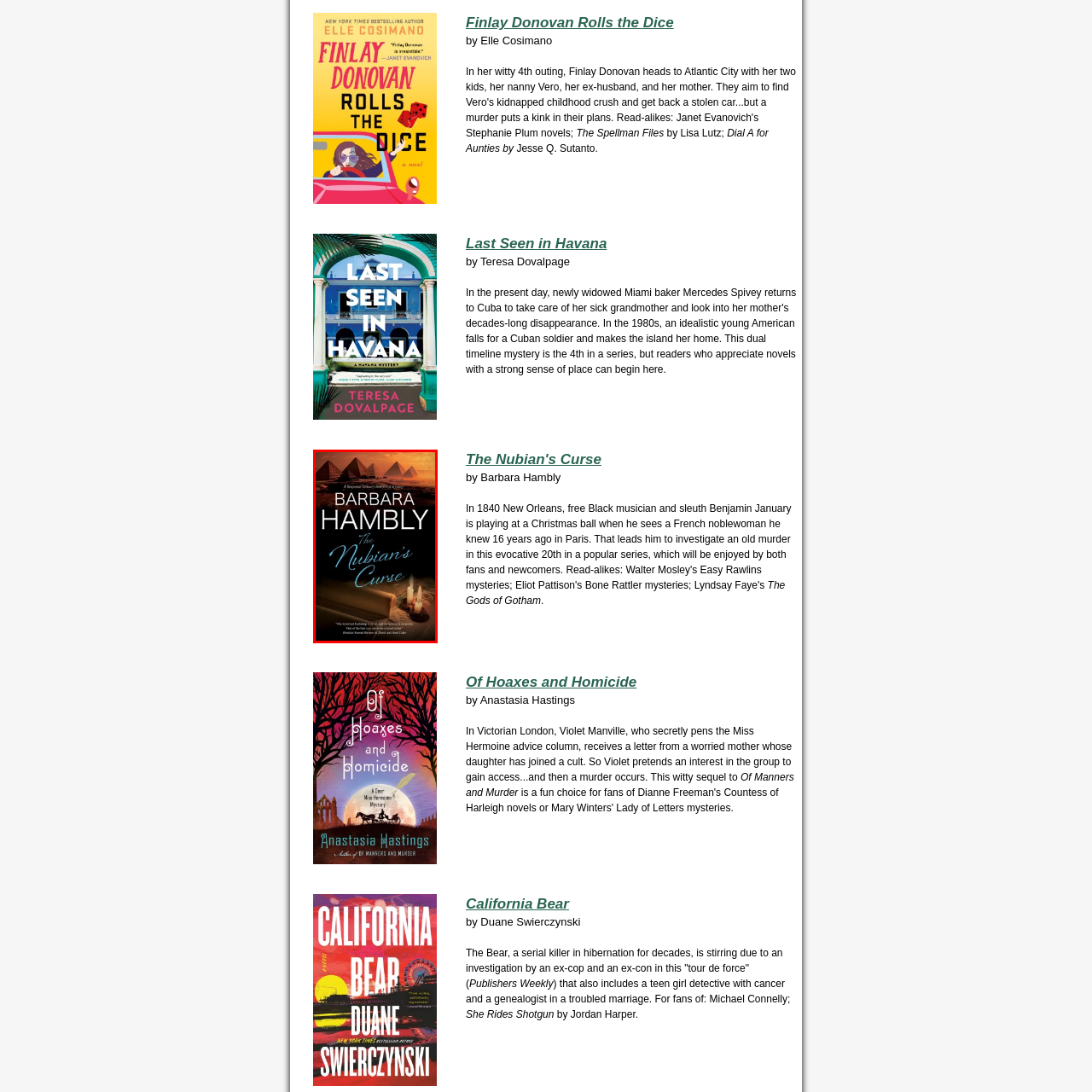Detail the features and components of the image inside the red outline.

The image features the cover of "The Nubian's Curse" by Barbara Hambly, a gripping historical mystery set in 1840 New Orleans. The cover presents a stunning backdrop of the pyramids at sunset, evoking a sense of intrigue and adventure. In the foreground, a candle casts a warm glow on an ancient scroll, hinting at the secrets waiting to be uncovered in the narrative. The title is elegantly displayed in a mix of bold and cursive fonts, with the author's name prominently featured at the top. This book is noted as the 20th installment in a popular series, inviting both fans and newcomers to delve into the world of free Black musician and sleuth Benjamin January as he navigates a compelling mystery intertwined with historical themes.